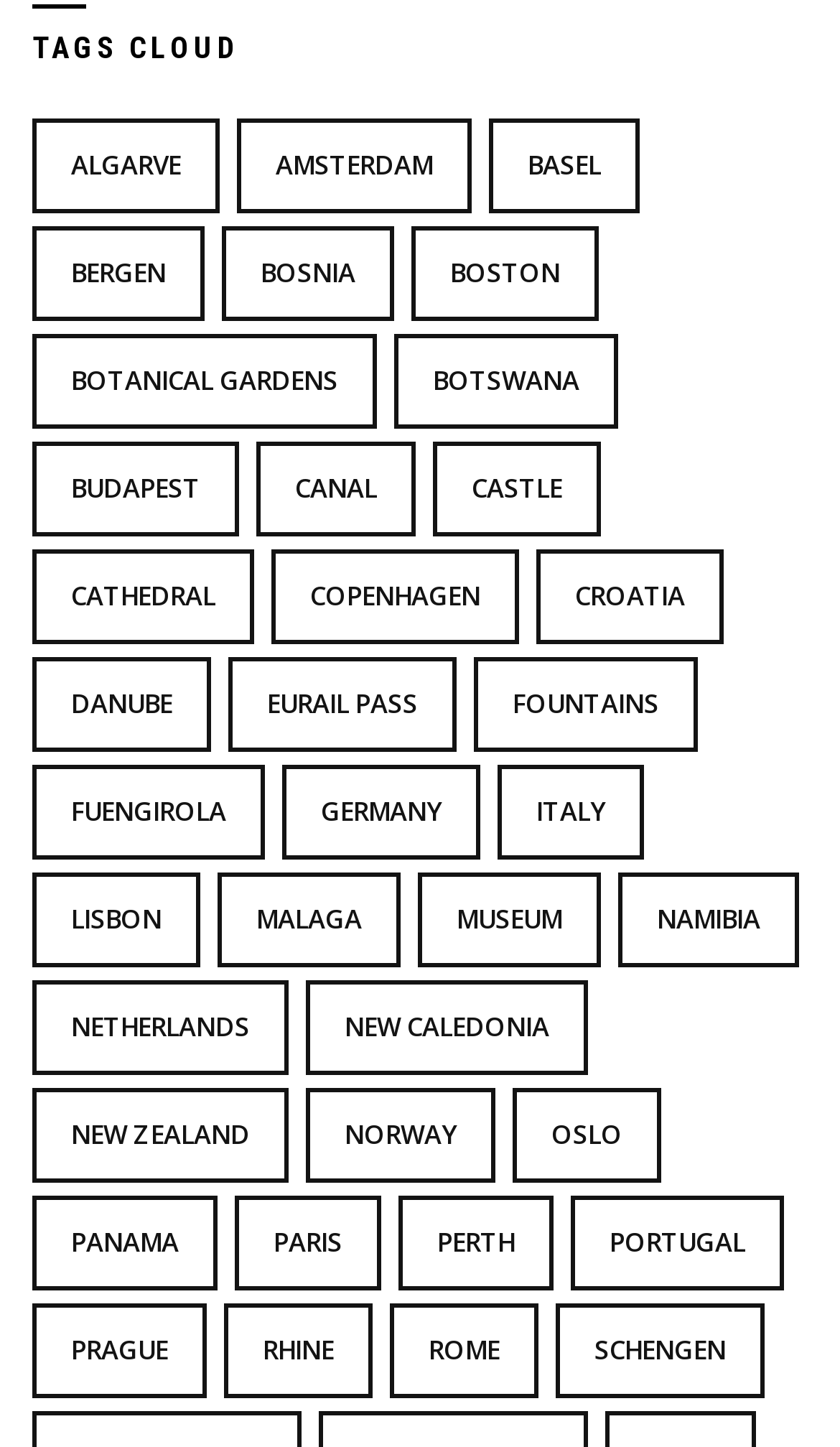Determine the bounding box coordinates of the element's region needed to click to follow the instruction: "Click on Algarve". Provide these coordinates as four float numbers between 0 and 1, formatted as [left, top, right, bottom].

[0.038, 0.082, 0.262, 0.147]